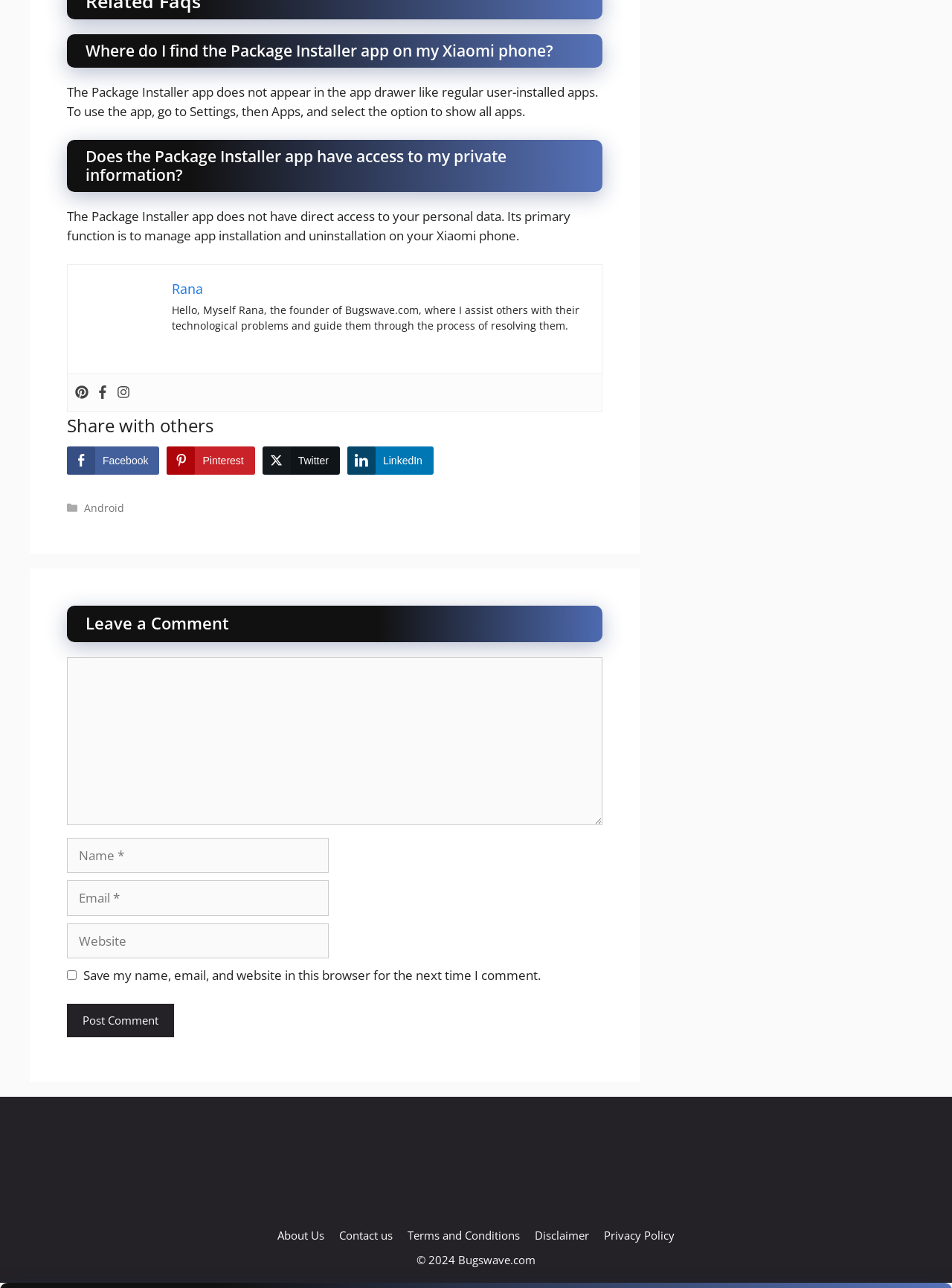Determine the bounding box coordinates of the clickable element to complete this instruction: "Click on the 'Home' link". Provide the coordinates in the format of four float numbers between 0 and 1, [left, top, right, bottom].

None